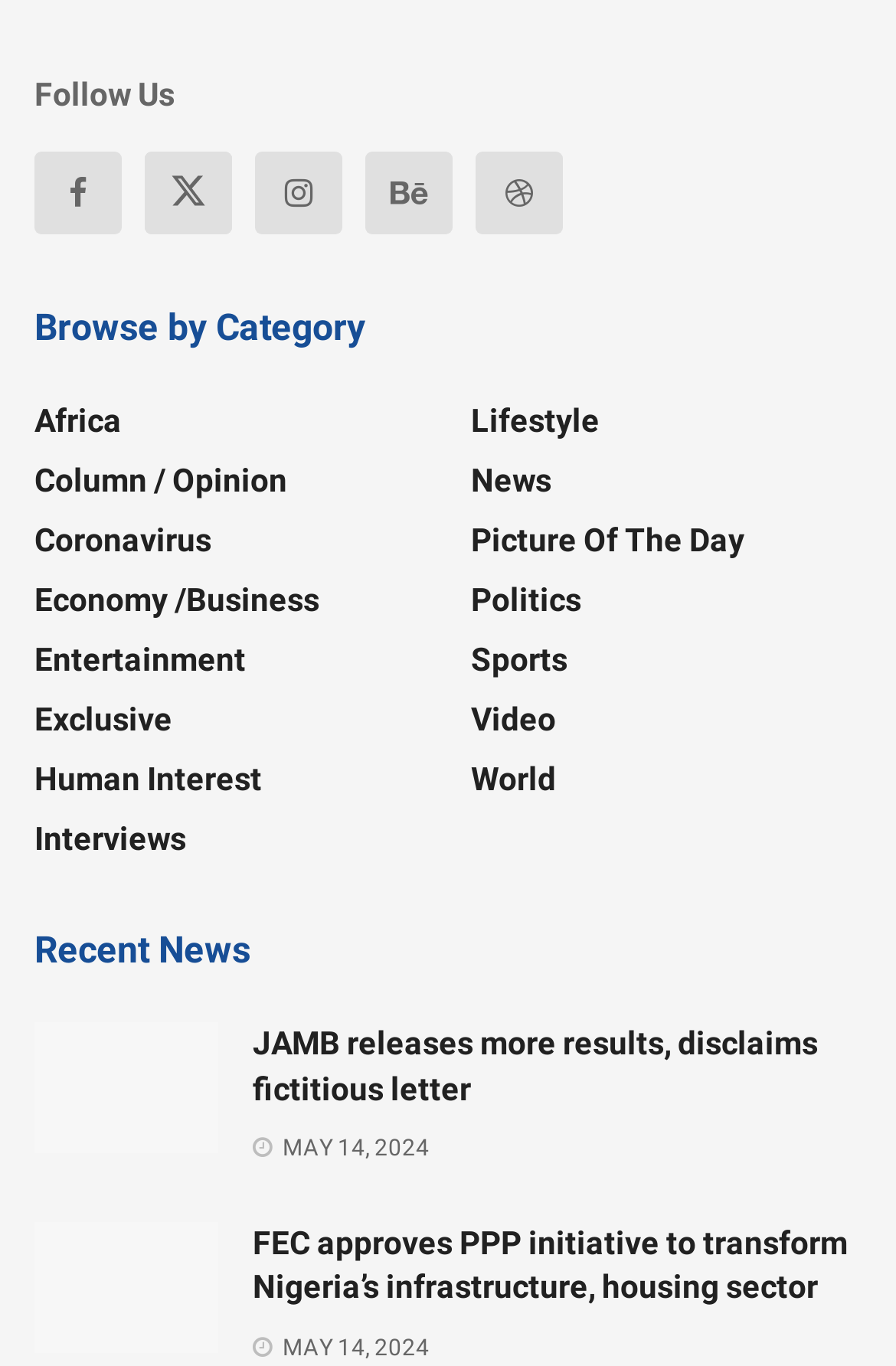Respond with a single word or phrase to the following question:
What is the category of the first news article?

Africa